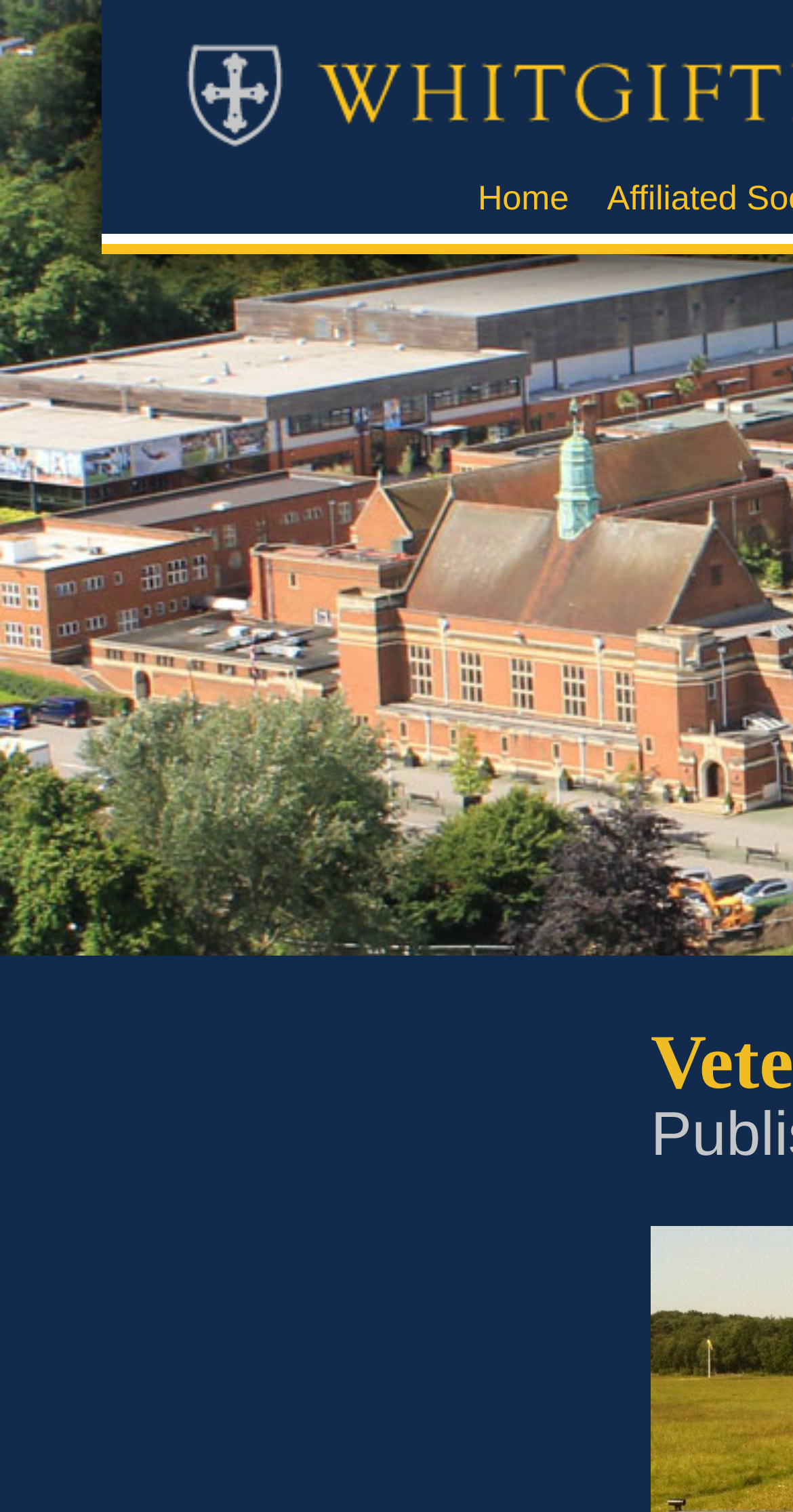Provide the bounding box coordinates, formatted as (top-left x, top-left y, bottom-right x, bottom-right y), with all values being floating point numbers between 0 and 1. Identify the bounding box of the UI element that matches the description: Home

[0.602, 0.118, 0.717, 0.144]